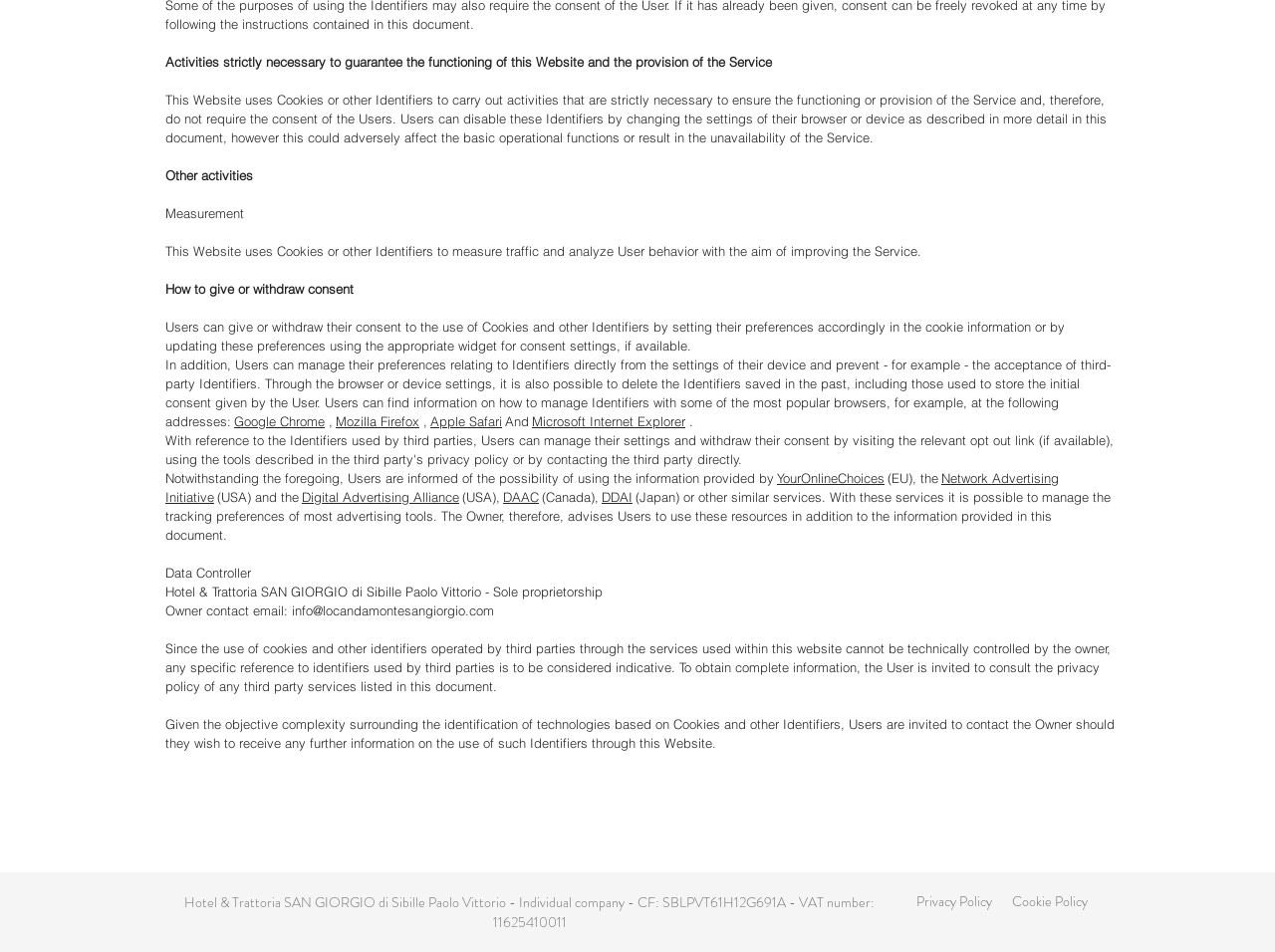Identify the bounding box for the UI element described as: "Mozilla Firefox". The coordinates should be four float numbers between 0 and 1, i.e., [left, top, right, bottom].

[0.263, 0.434, 0.329, 0.451]